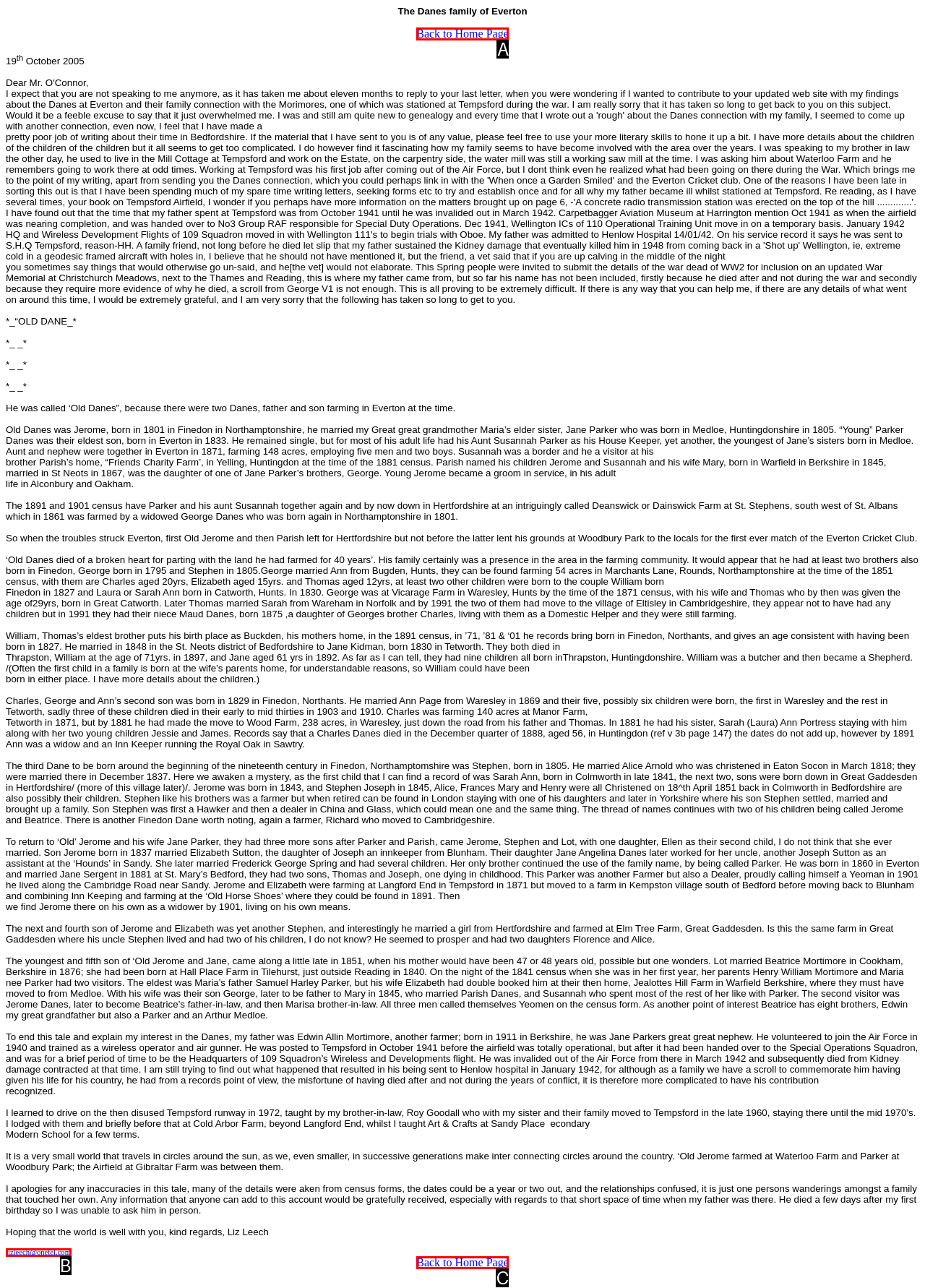Identify the letter that best matches this UI element description: parent_node: Fulltext search name="search_api_fulltext" placeholder="Search"
Answer with the letter from the given options.

None